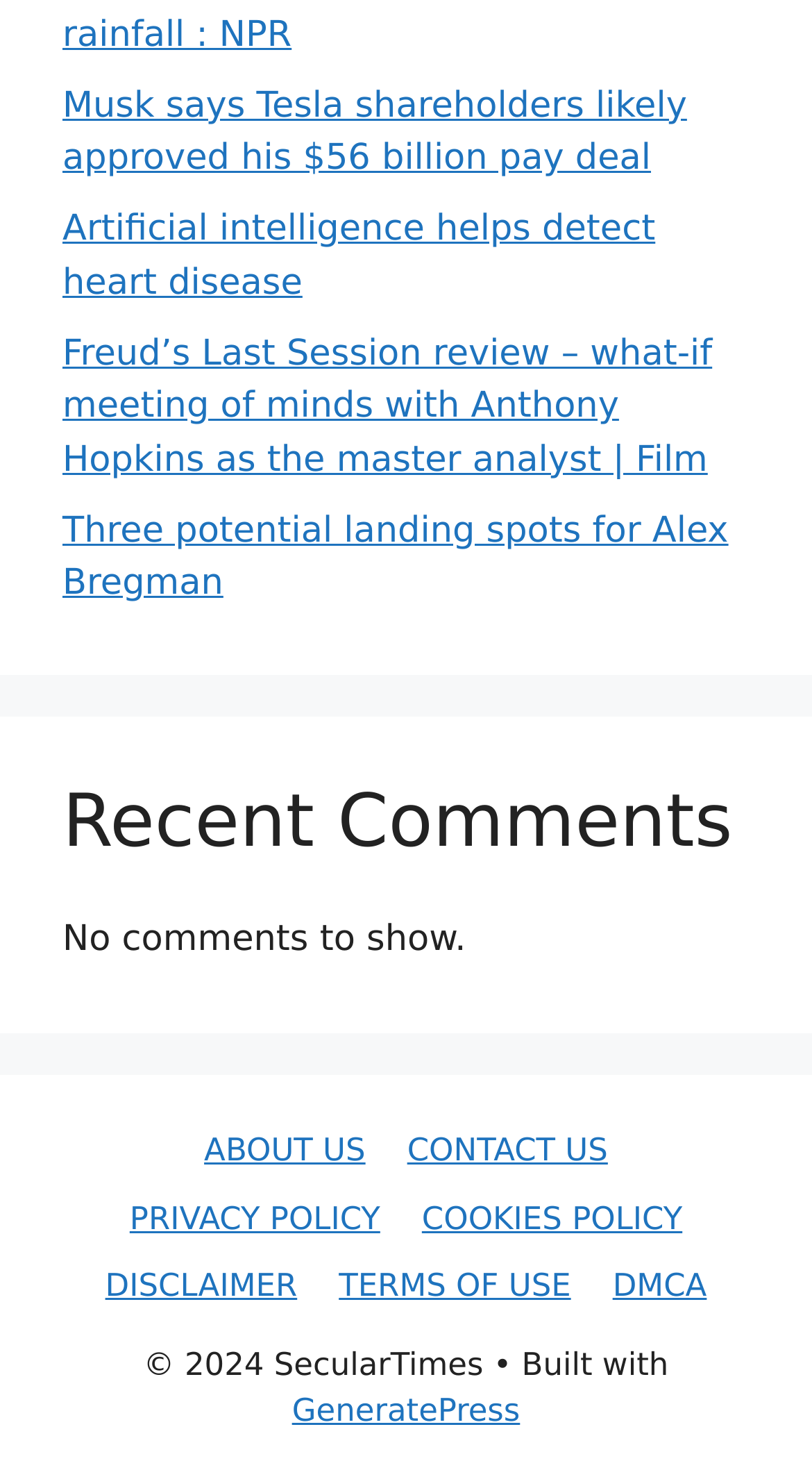Based on the provided description, "ABOUT US", find the bounding box of the corresponding UI element in the screenshot.

[0.251, 0.767, 0.45, 0.792]